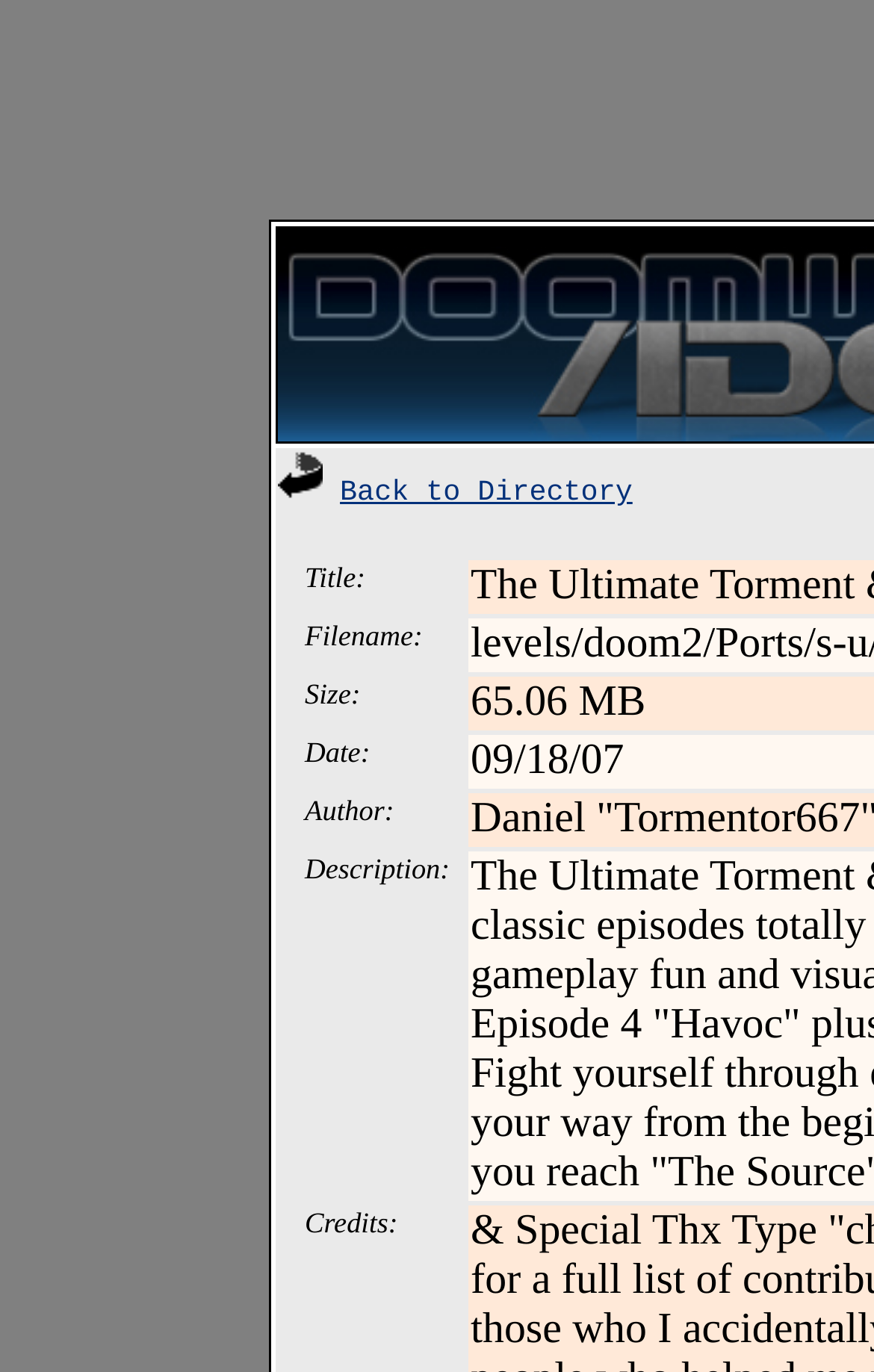Please answer the following question using a single word or phrase: 
What is the position of the 'Back to Directory' link?

Top